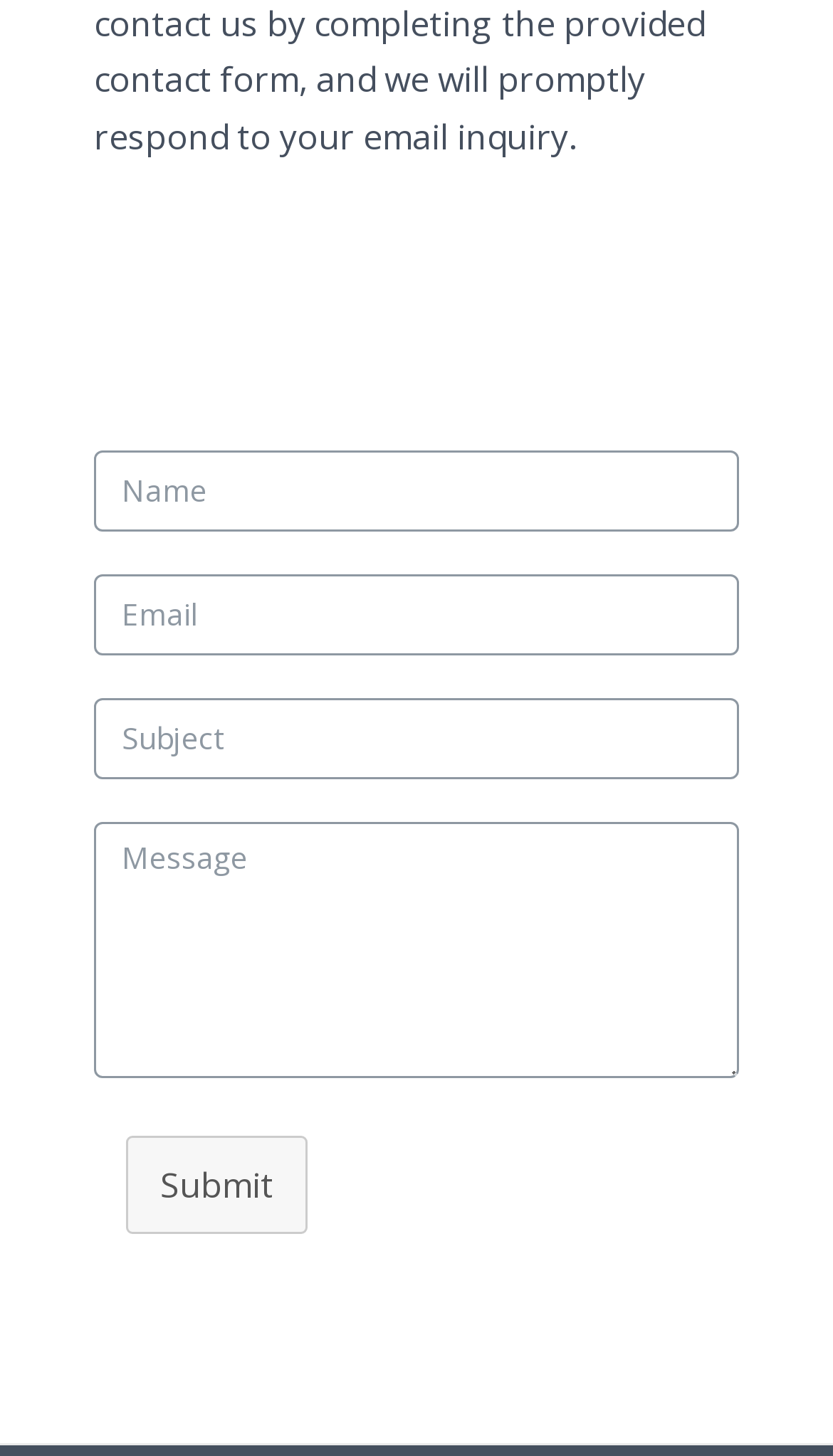Using the description: "Submit", identify the bounding box of the corresponding UI element in the screenshot.

[0.151, 0.78, 0.369, 0.848]